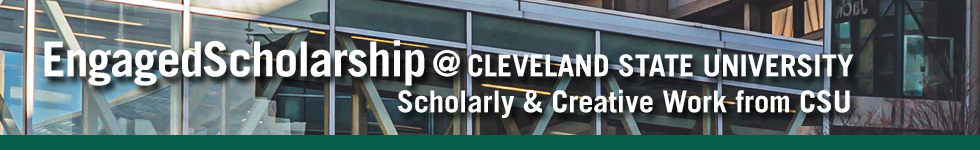What is the purpose of the platform?
Use the screenshot to answer the question with a single word or phrase.

To promote scholarly and creative work